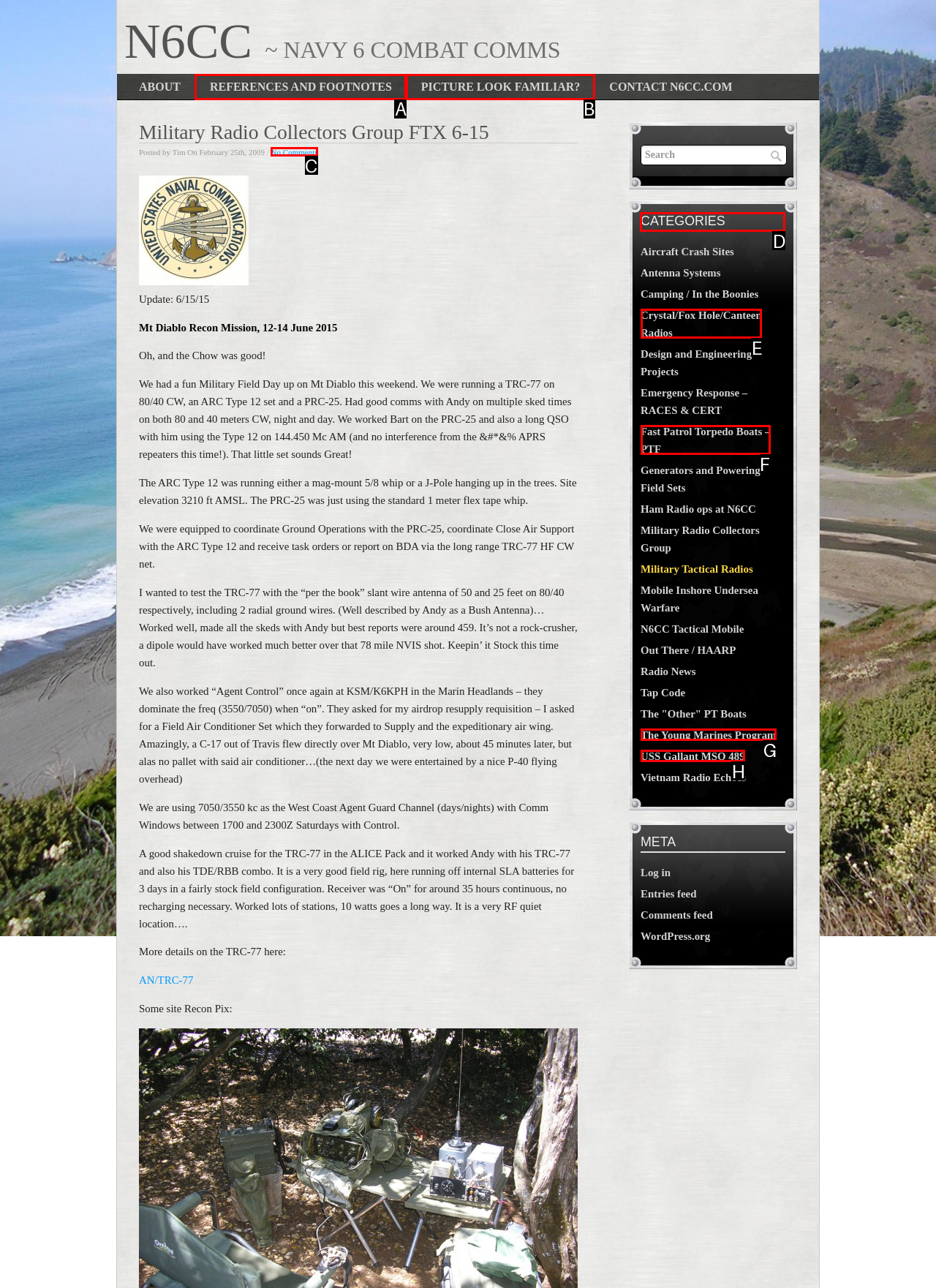Which UI element's letter should be clicked to achieve the task: View the CATEGORIES
Provide the letter of the correct choice directly.

D